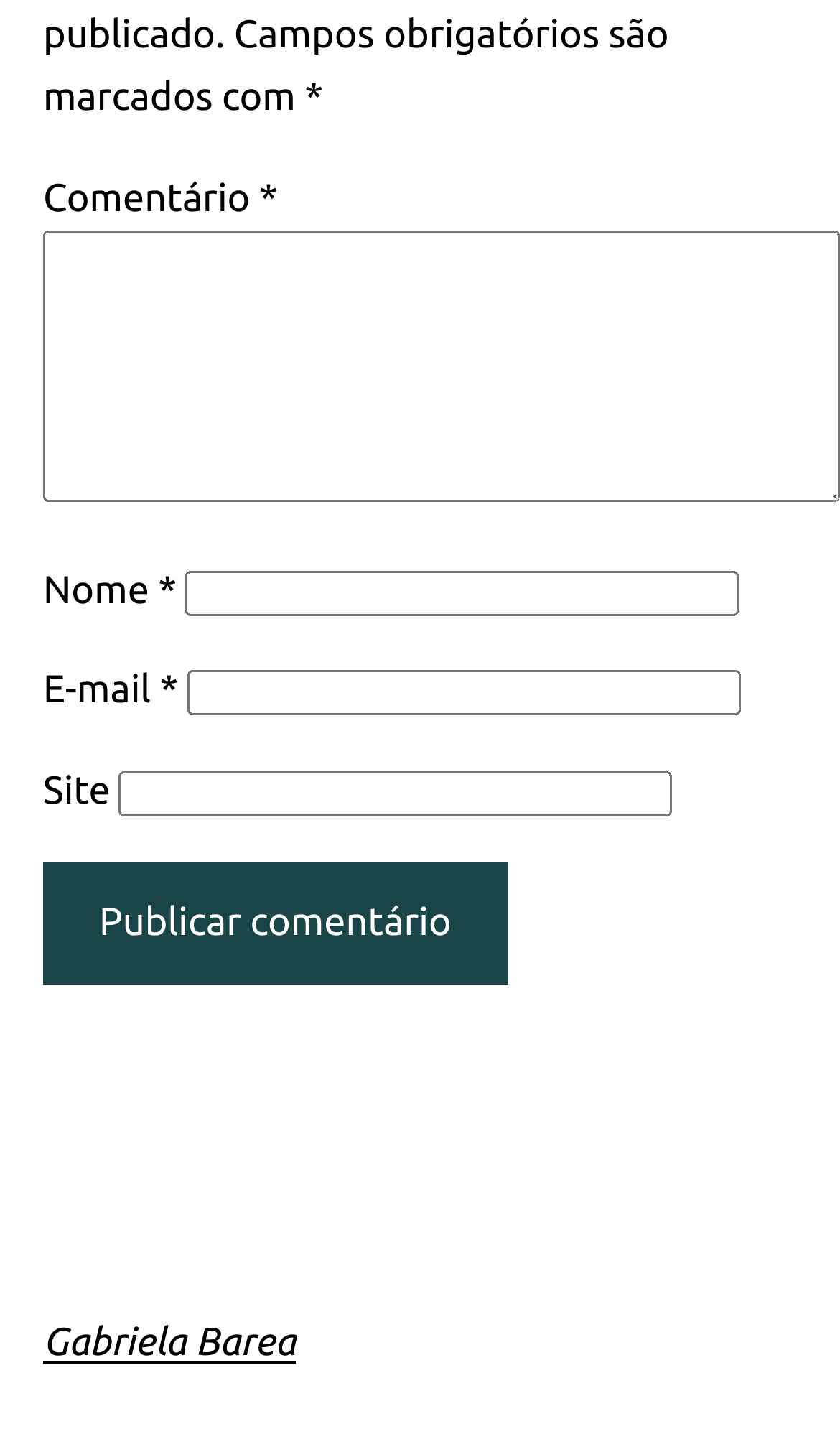What is the purpose of the textbox labeled 'Comentário'?
Refer to the screenshot and respond with a concise word or phrase.

To input a comment